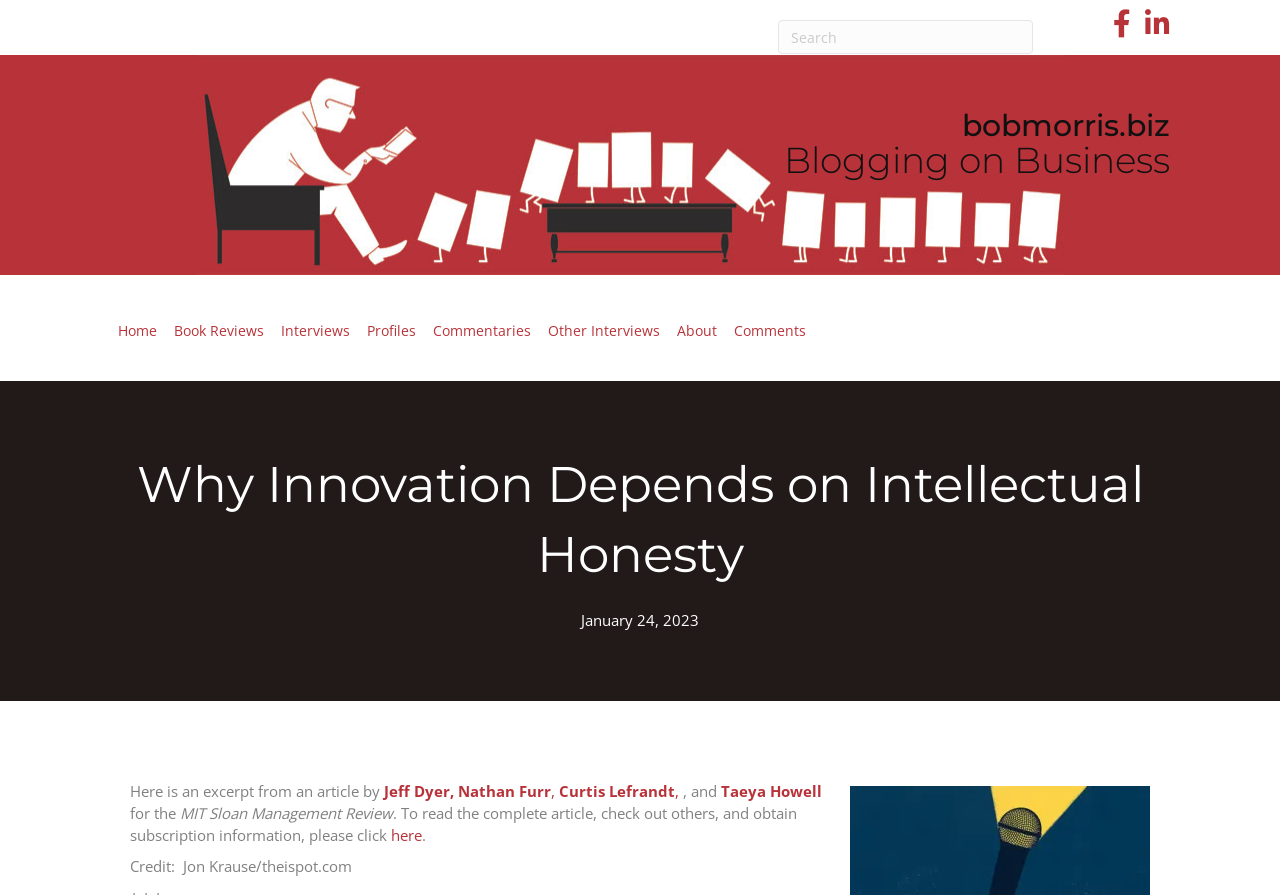Kindly determine the bounding box coordinates for the area that needs to be clicked to execute this instruction: "Go to the Home page".

[0.086, 0.359, 0.129, 0.381]